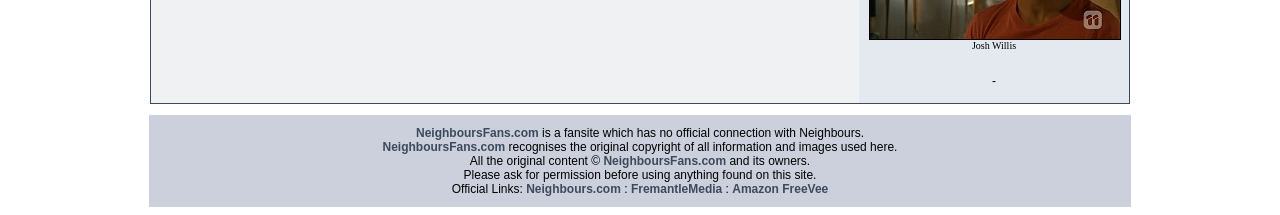What is the copyright policy of the fansite?
Give a one-word or short phrase answer based on the image.

Recognises original copyright